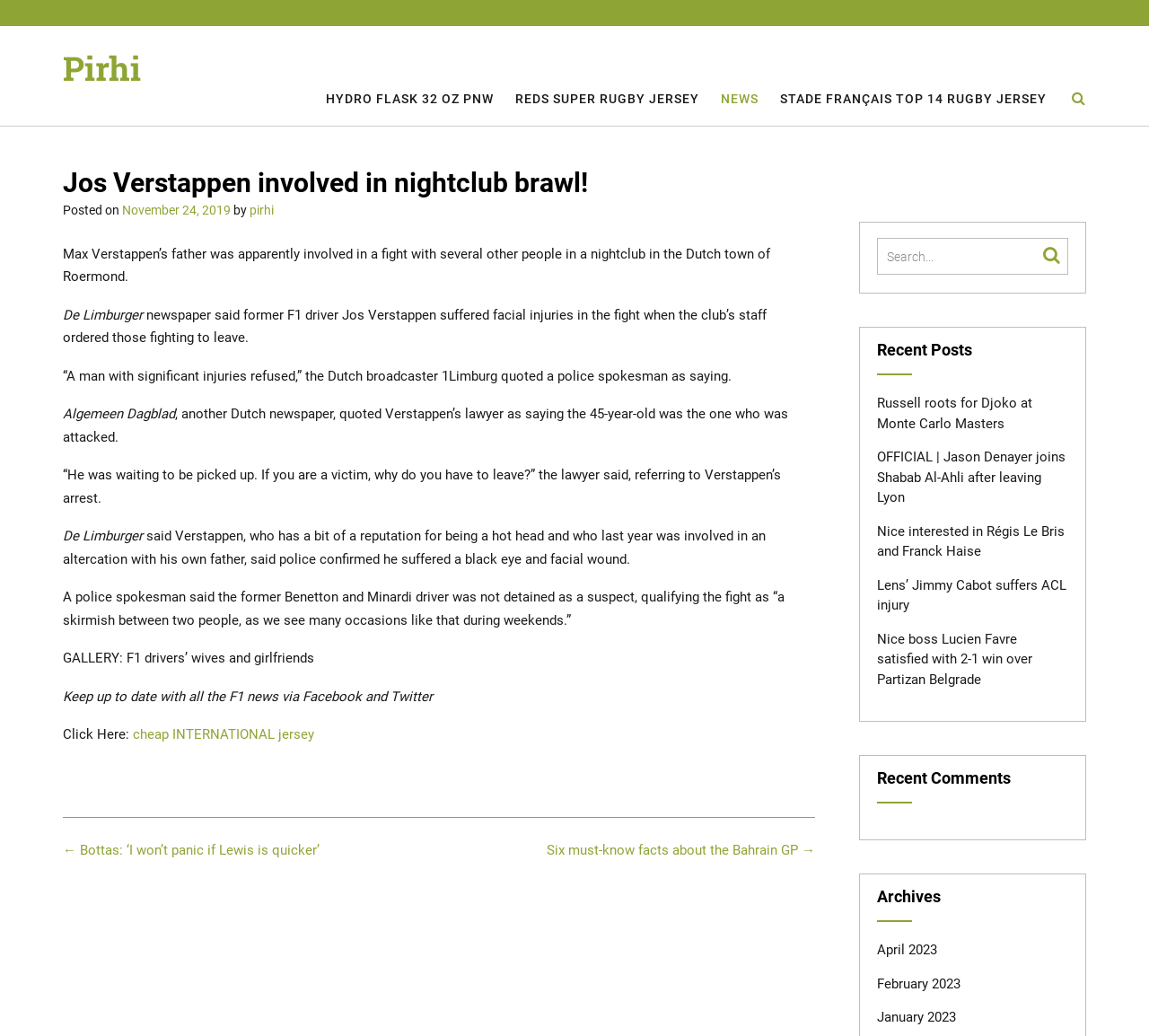Find and provide the bounding box coordinates for the UI element described here: "February 2023". The coordinates should be given as four float numbers between 0 and 1: [left, top, right, bottom].

[0.763, 0.942, 0.836, 0.957]